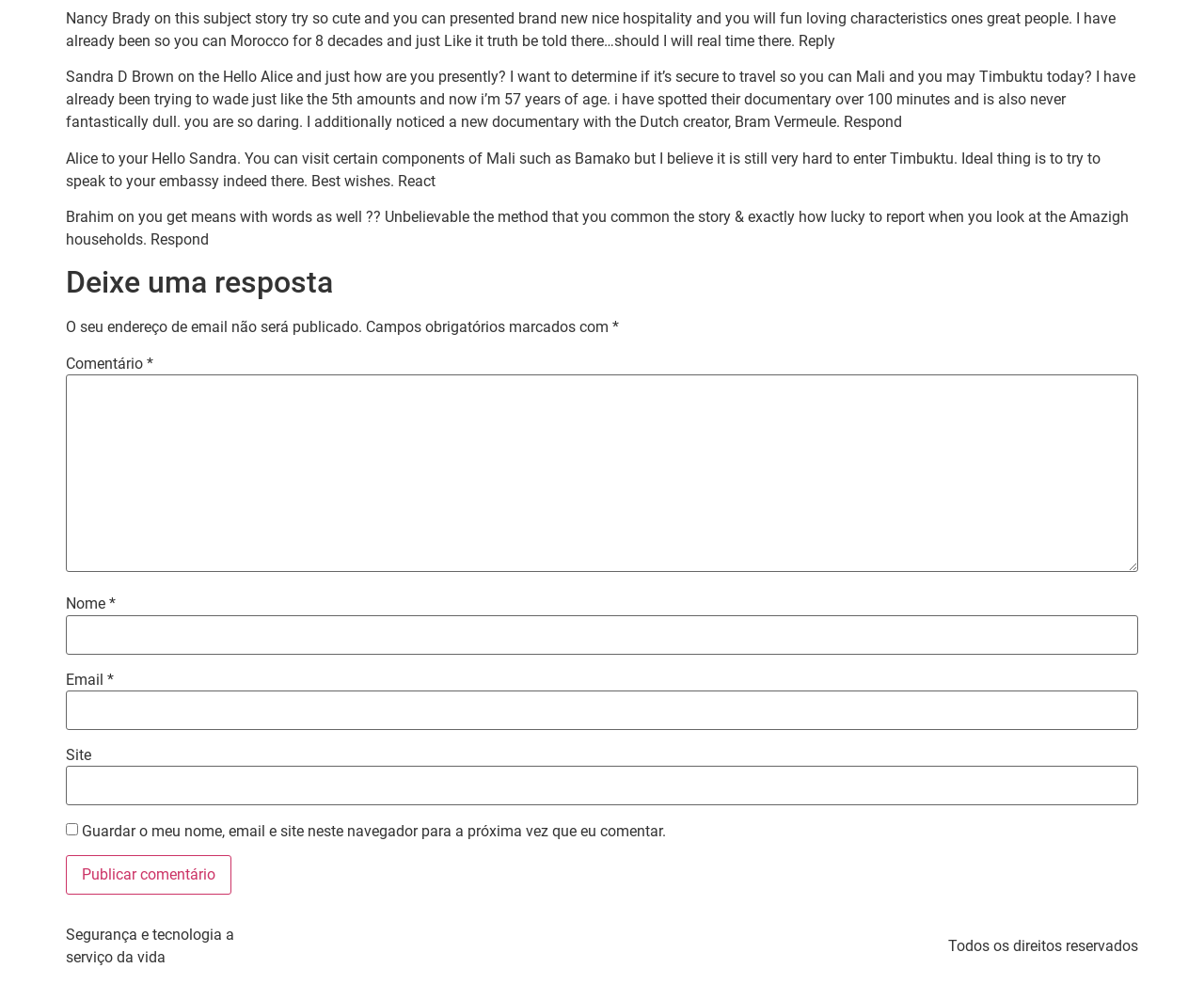Calculate the bounding box coordinates of the UI element given the description: "name="submit" value="Publicar comentário"".

[0.055, 0.869, 0.192, 0.909]